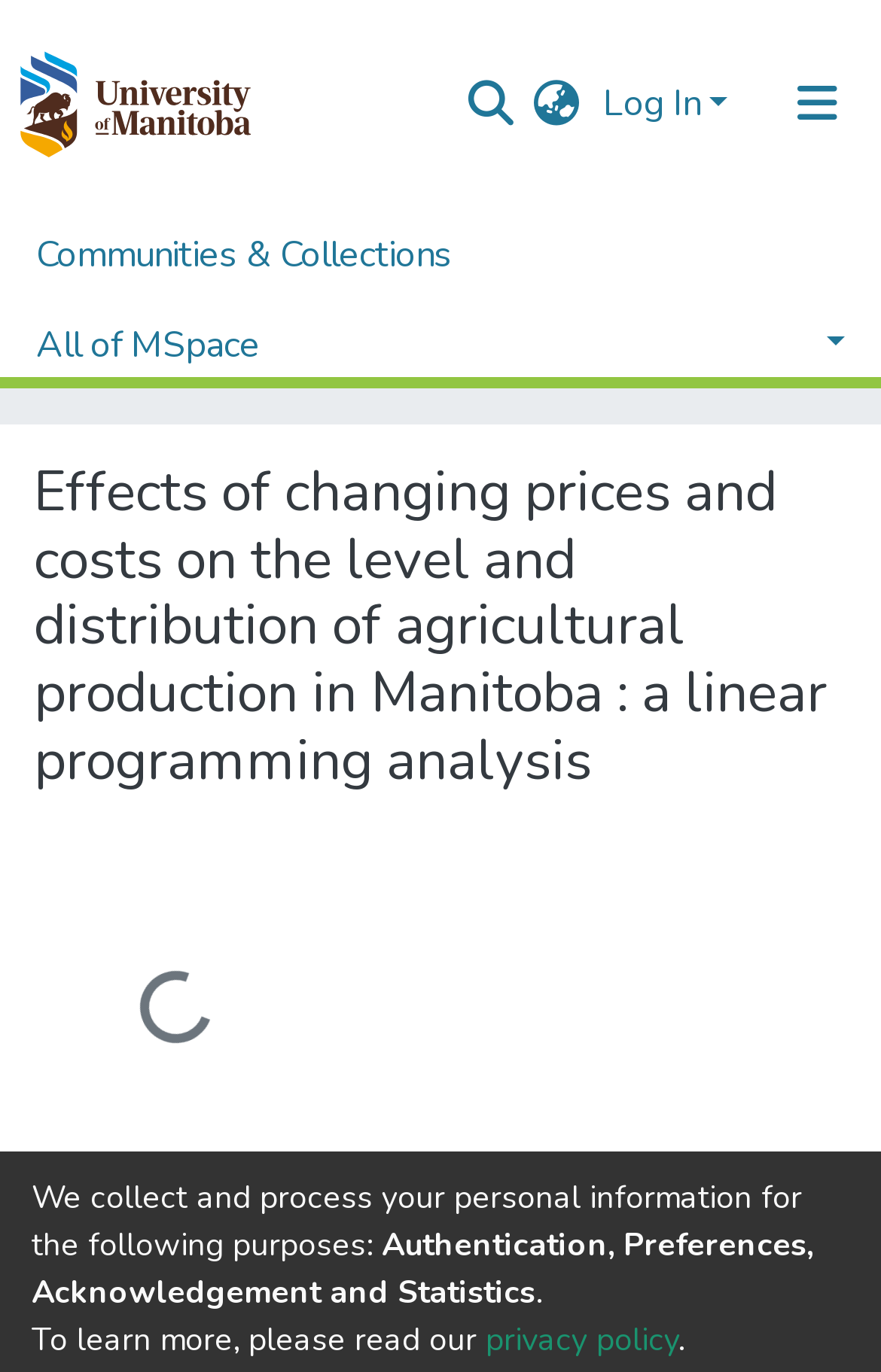Locate the bounding box coordinates of the clickable area to execute the instruction: "Download the file Baker_Effects_of.pdf". Provide the coordinates as four float numbers between 0 and 1, represented as [left, top, right, bottom].

[0.038, 0.963, 0.626, 0.999]